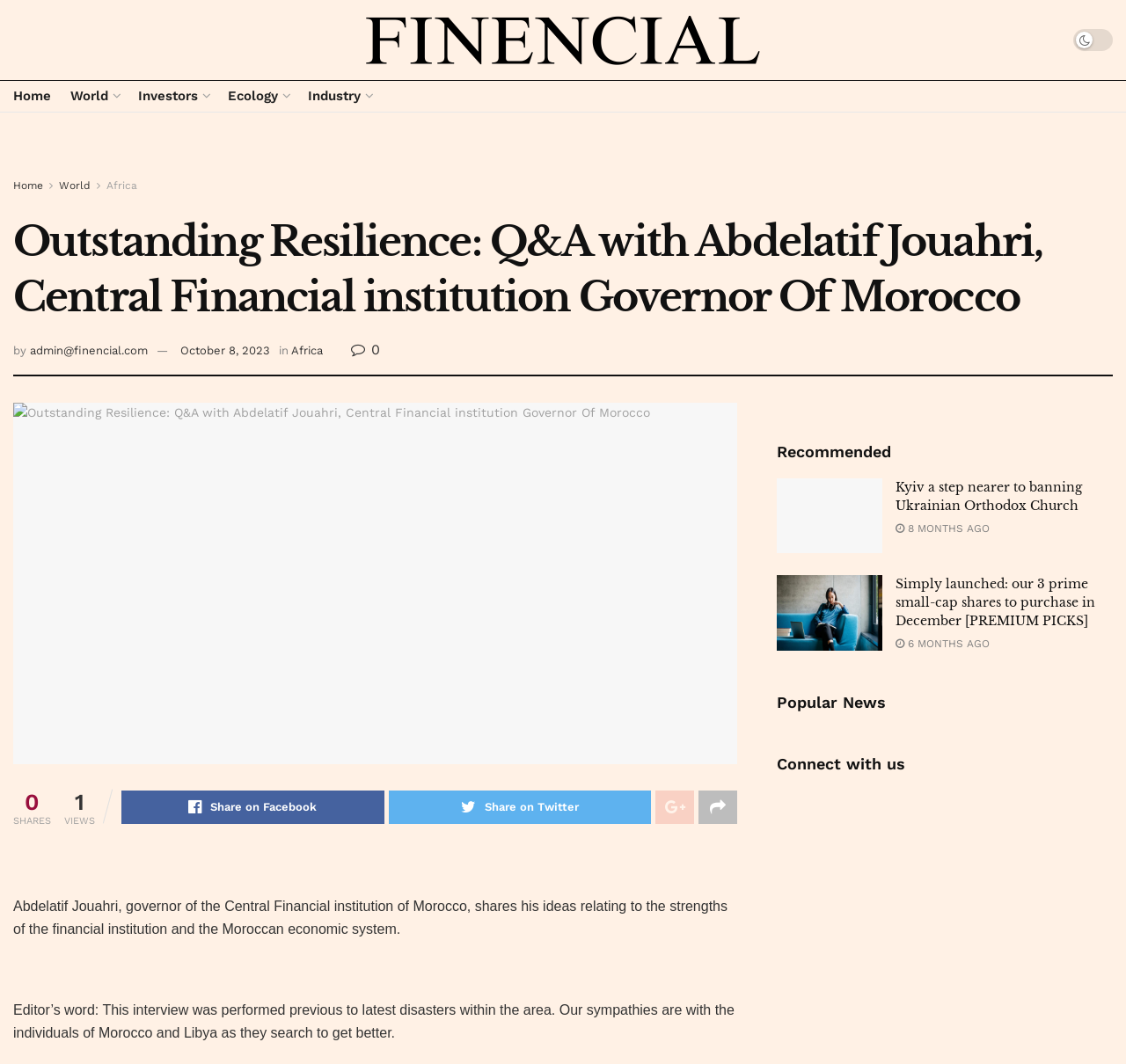Using the format (top-left x, top-left y, bottom-right x, bottom-right y), and given the element description, identify the bounding box coordinates within the screenshot: World

[0.052, 0.169, 0.08, 0.18]